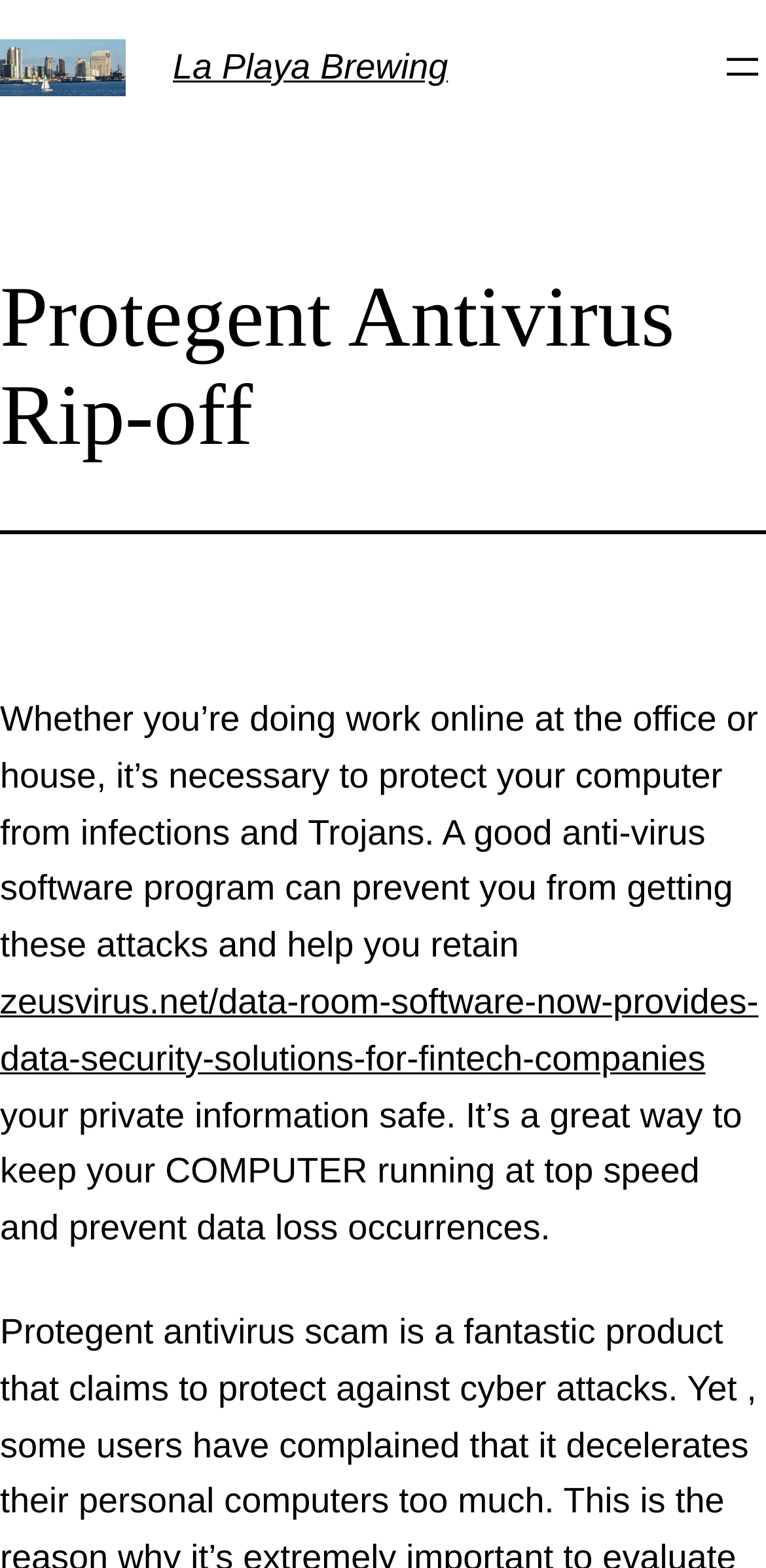Refer to the image and answer the question with as much detail as possible: How many images are on the webpage?

There is only one image on the webpage, which is the 'La Playa Brewing' logo, located at the top left corner of the webpage.